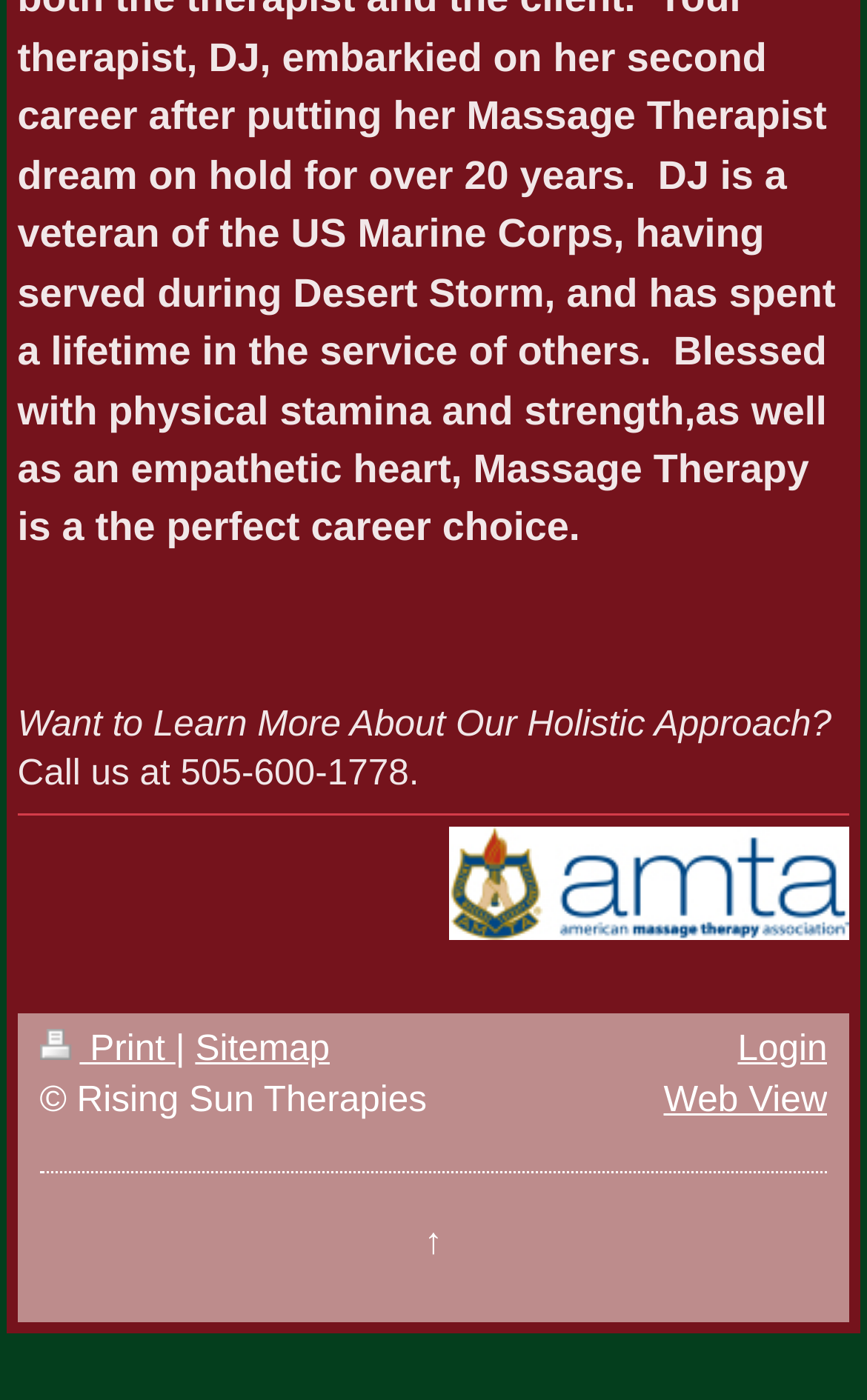Based on the provided description, "Print", find the bounding box of the corresponding UI element in the screenshot.

[0.046, 0.734, 0.202, 0.763]